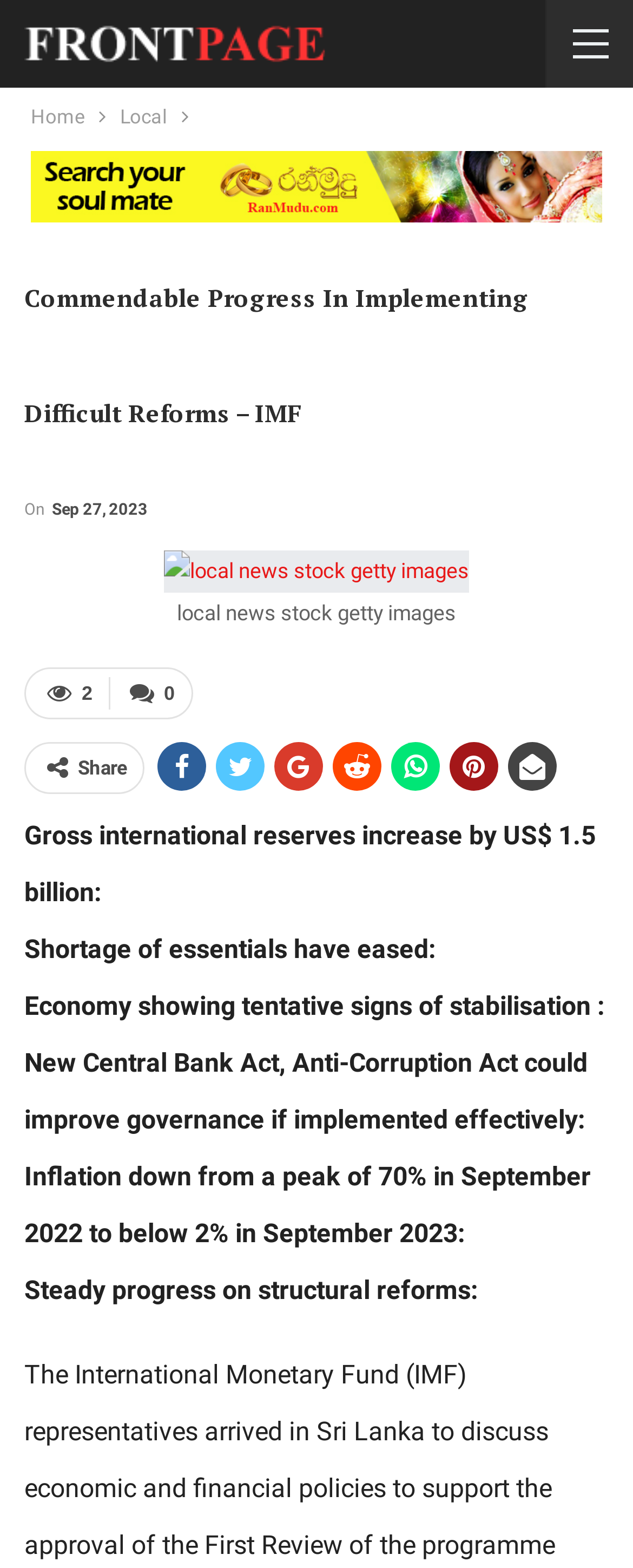Predict the bounding box of the UI element based on the description: "Local". The coordinates should be four float numbers between 0 and 1, formatted as [left, top, right, bottom].

[0.19, 0.063, 0.264, 0.086]